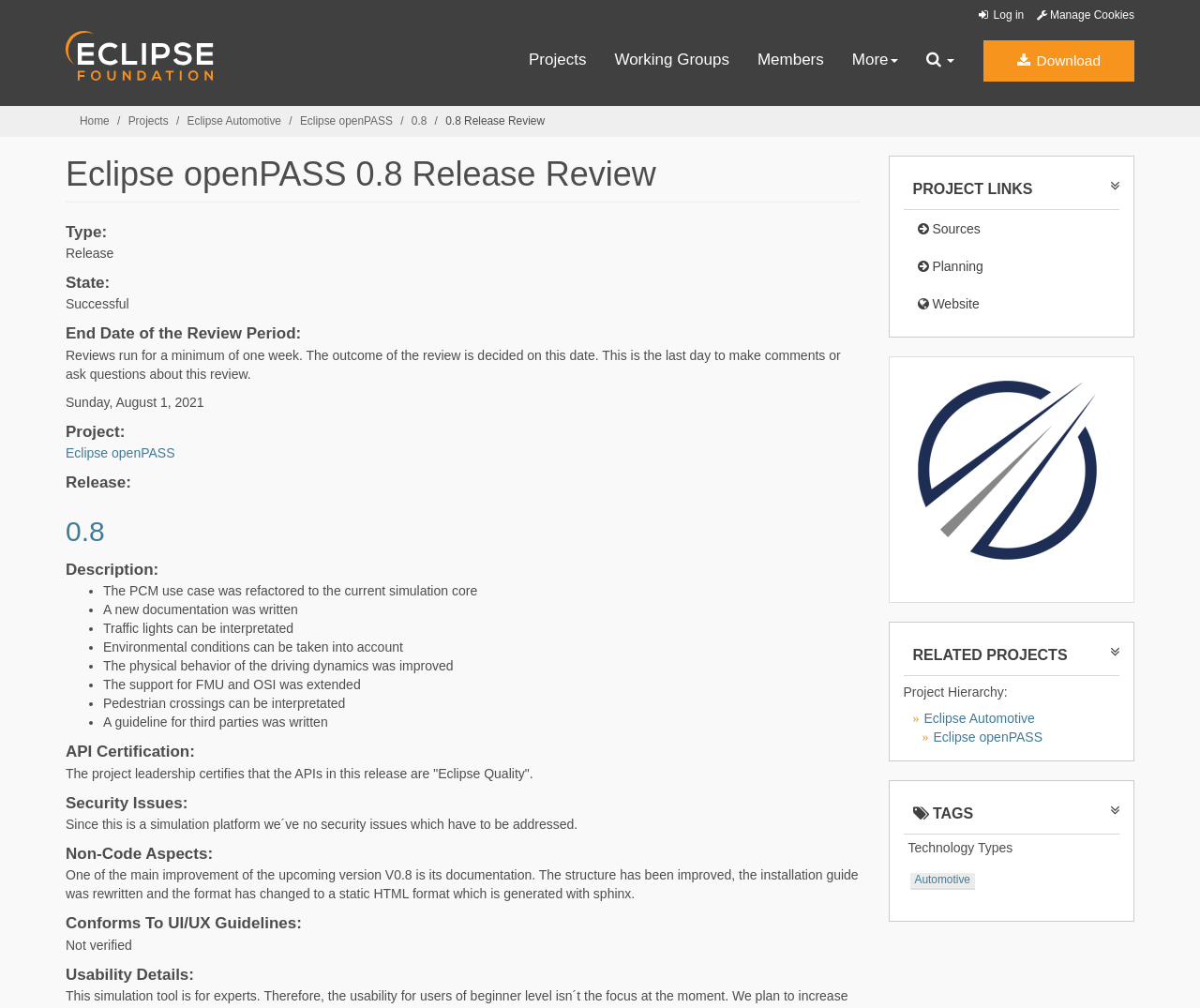Please mark the bounding box coordinates of the area that should be clicked to carry out the instruction: "Visit the 'Eclipse openPASS' project page".

[0.055, 0.442, 0.146, 0.457]